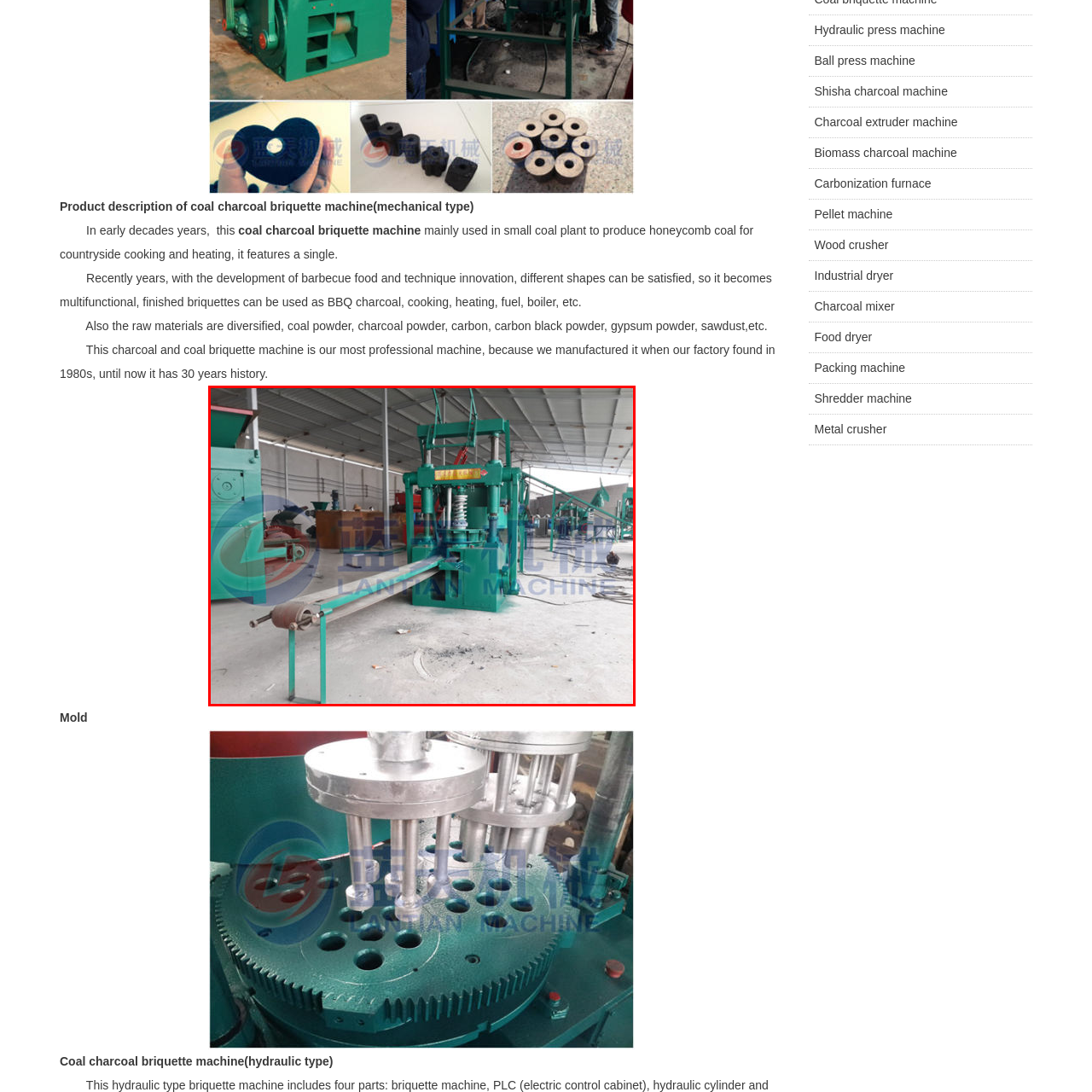Offer a meticulous description of everything depicted in the red-enclosed portion of the image.

The image depicts a coal charcoal briquette machine, specifically of the mechanical type, prominently designed for producing briquettes from various raw materials. The machine showcases a robust structure with a green color scheme, featuring essential components such as a pressing mechanism and feeding system. Positioned in a spacious workshop environment, it emphasizes the industrial scale of production needed for creating honeycomb coal, commonly utilized in countryside cooking and heating. The machine has been in operation since the 1980s, reflecting a long-standing heritage in charcoal manufacturing. This multifunctional equipment can produce different shapes of briquettes suited for barbecue, cooking, and heating applications. The image conveys the machine's capacity for efficiency and durability in meeting diverse production needs.